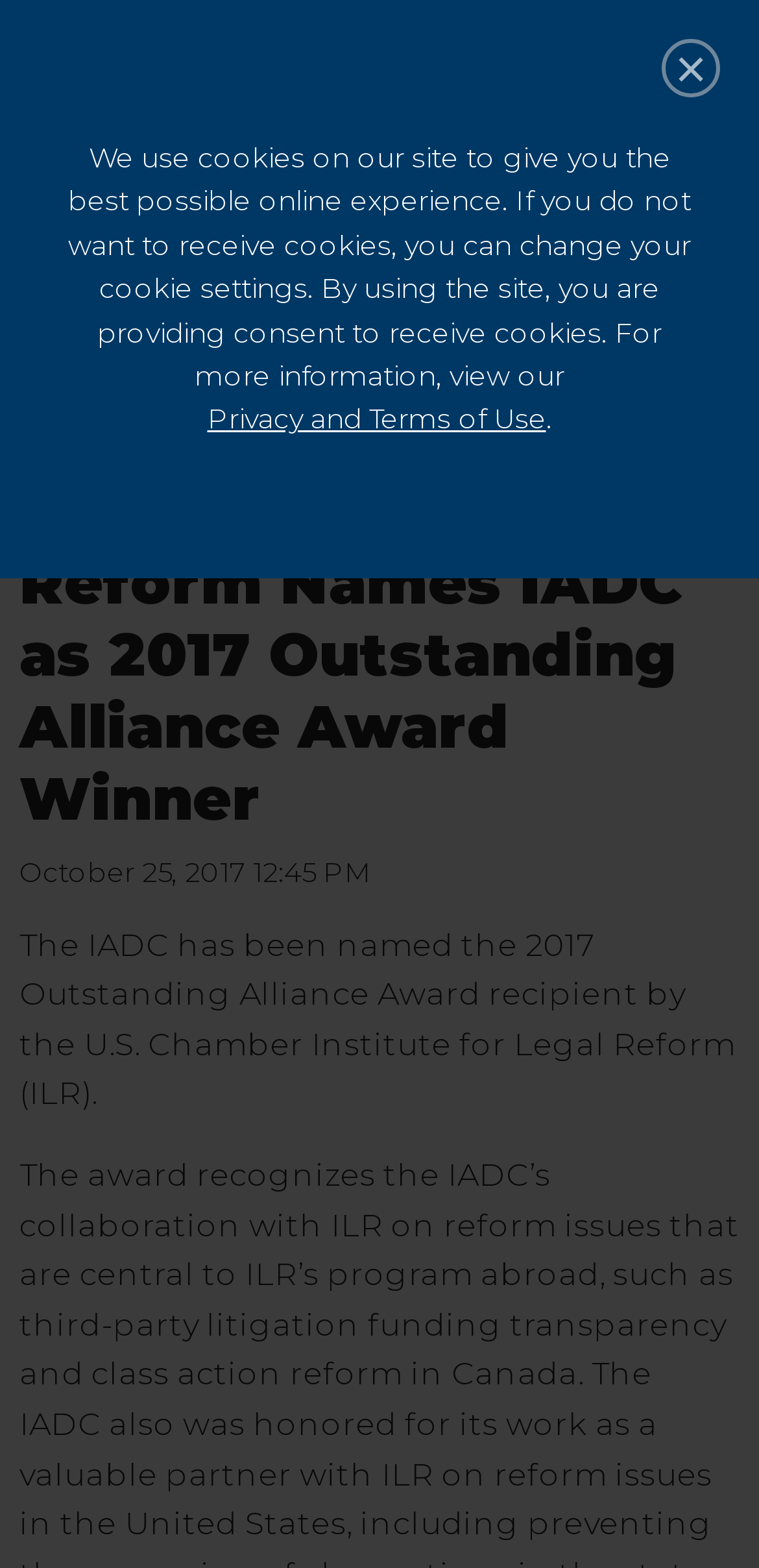Please predict the bounding box coordinates of the element's region where a click is necessary to complete the following instruction: "Go to ABOUT page". The coordinates should be represented by four float numbers between 0 and 1, i.e., [left, top, right, bottom].

[0.0, 0.134, 1.0, 0.182]